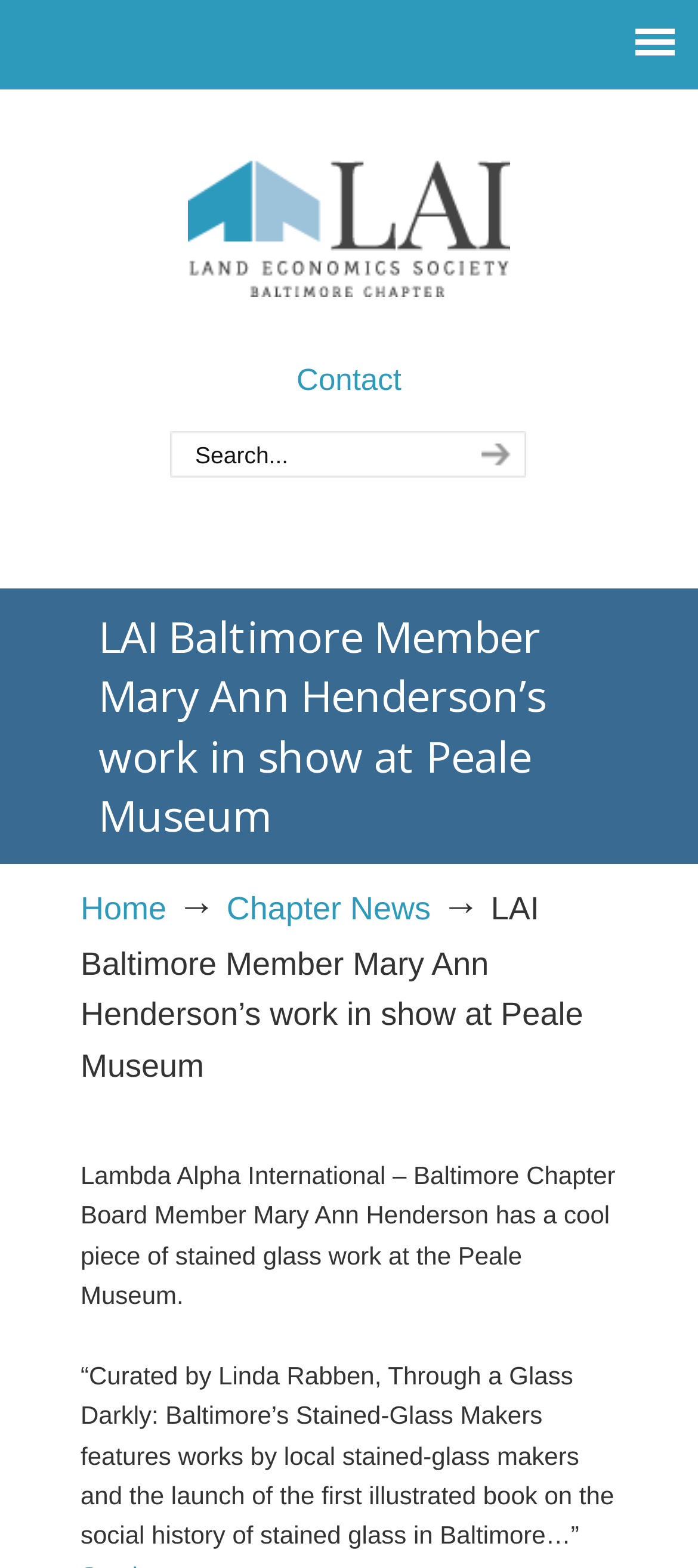Provide a one-word or short-phrase answer to the question:
What is the purpose of the textbox?

Search